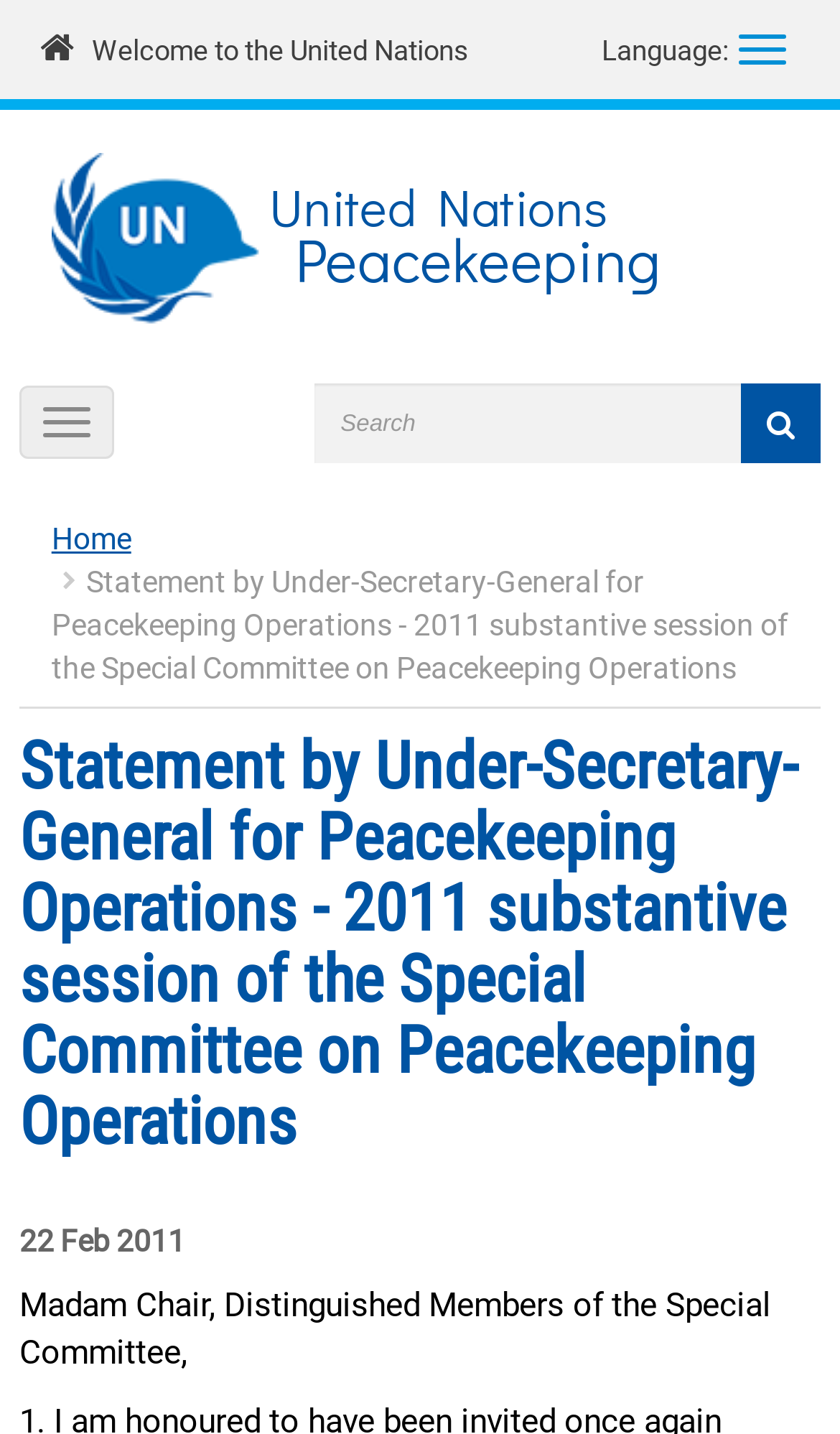Specify the bounding box coordinates of the area to click in order to follow the given instruction: "Click the 'United Nations Peacekeeping' link."

[0.313, 0.11, 0.8, 0.23]